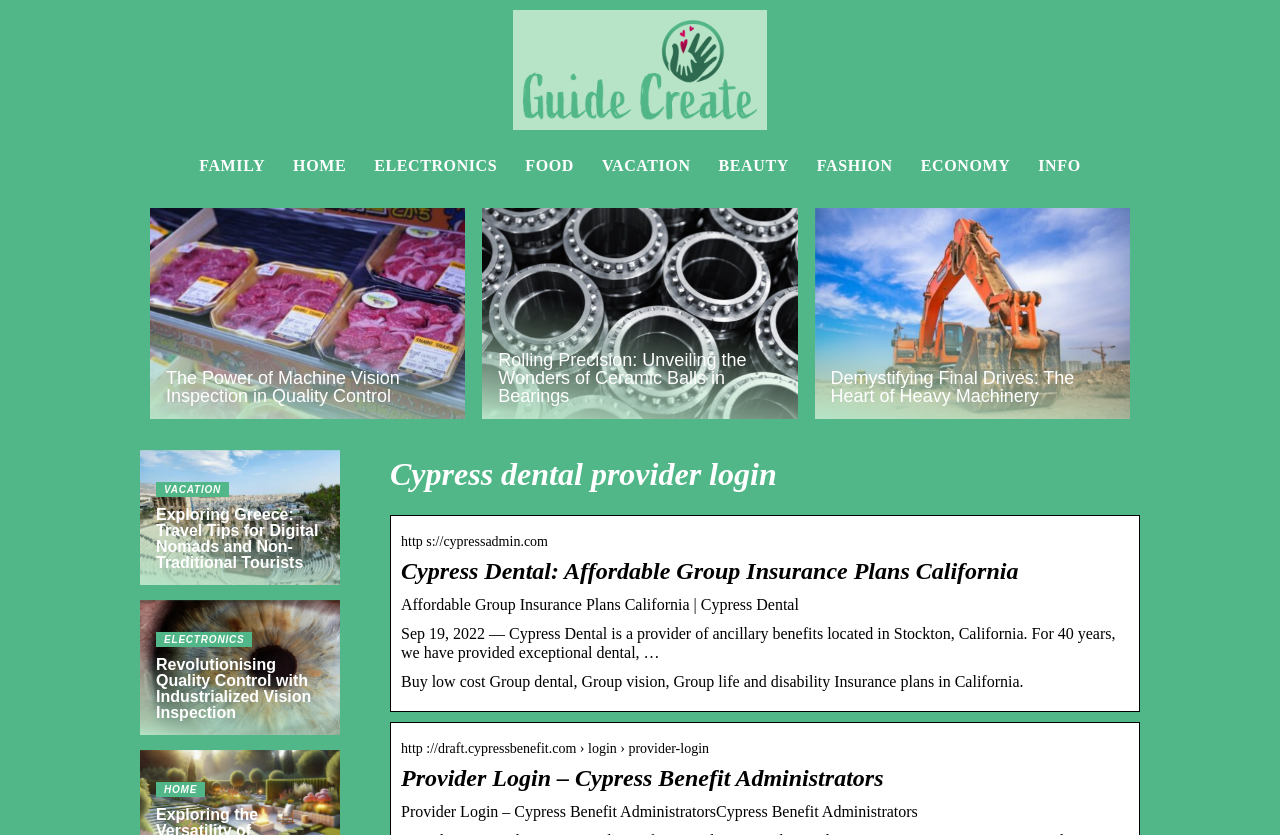Pinpoint the bounding box coordinates for the area that should be clicked to perform the following instruction: "click on VACATION Exploring Greece: Travel Tips for Digital Nomads and Non-Traditional Tourists link".

[0.109, 0.539, 0.266, 0.7]